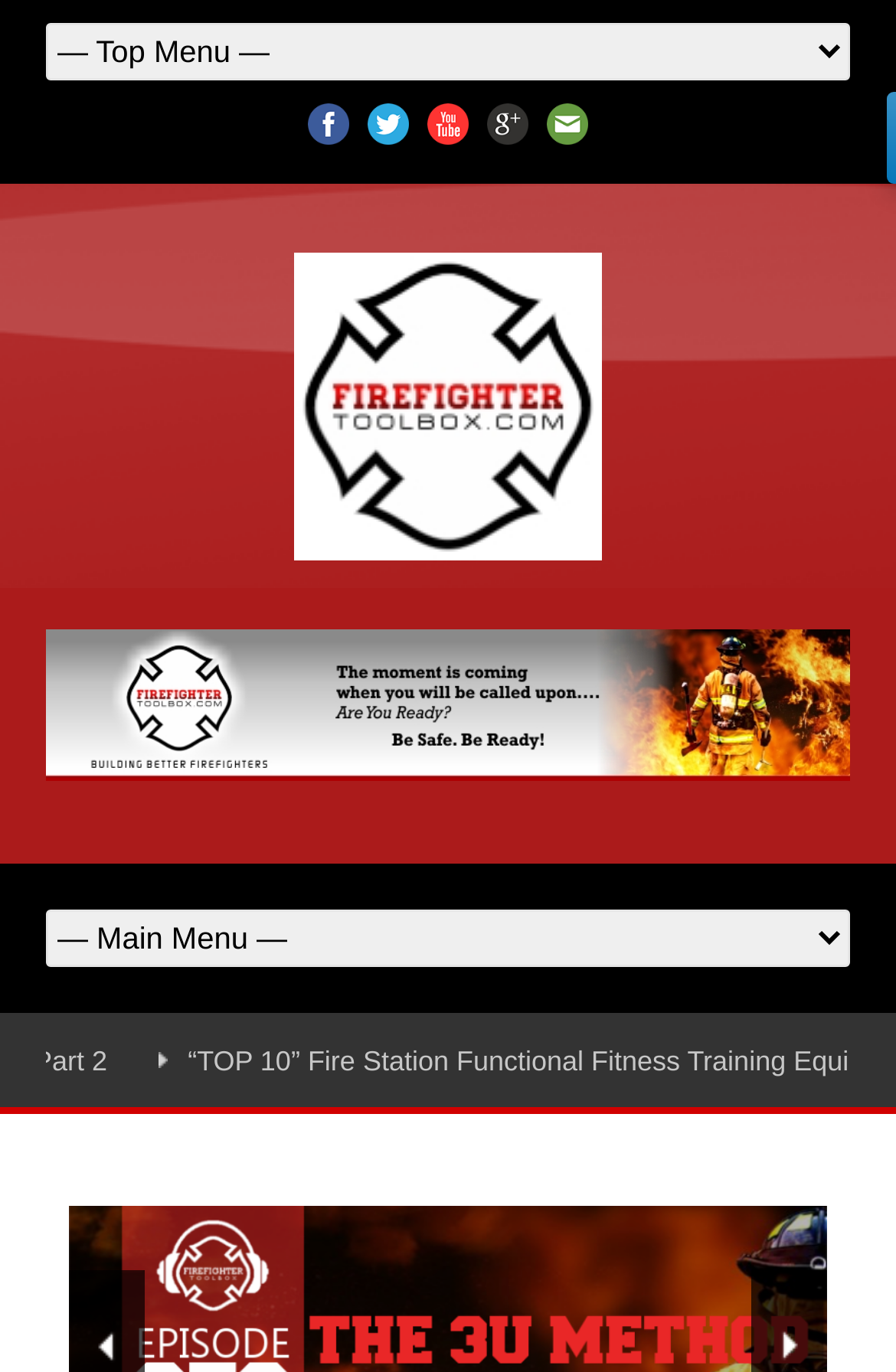What is the function of the combo boxes?
Based on the image, give a concise answer in the form of a single word or short phrase.

Menu selection